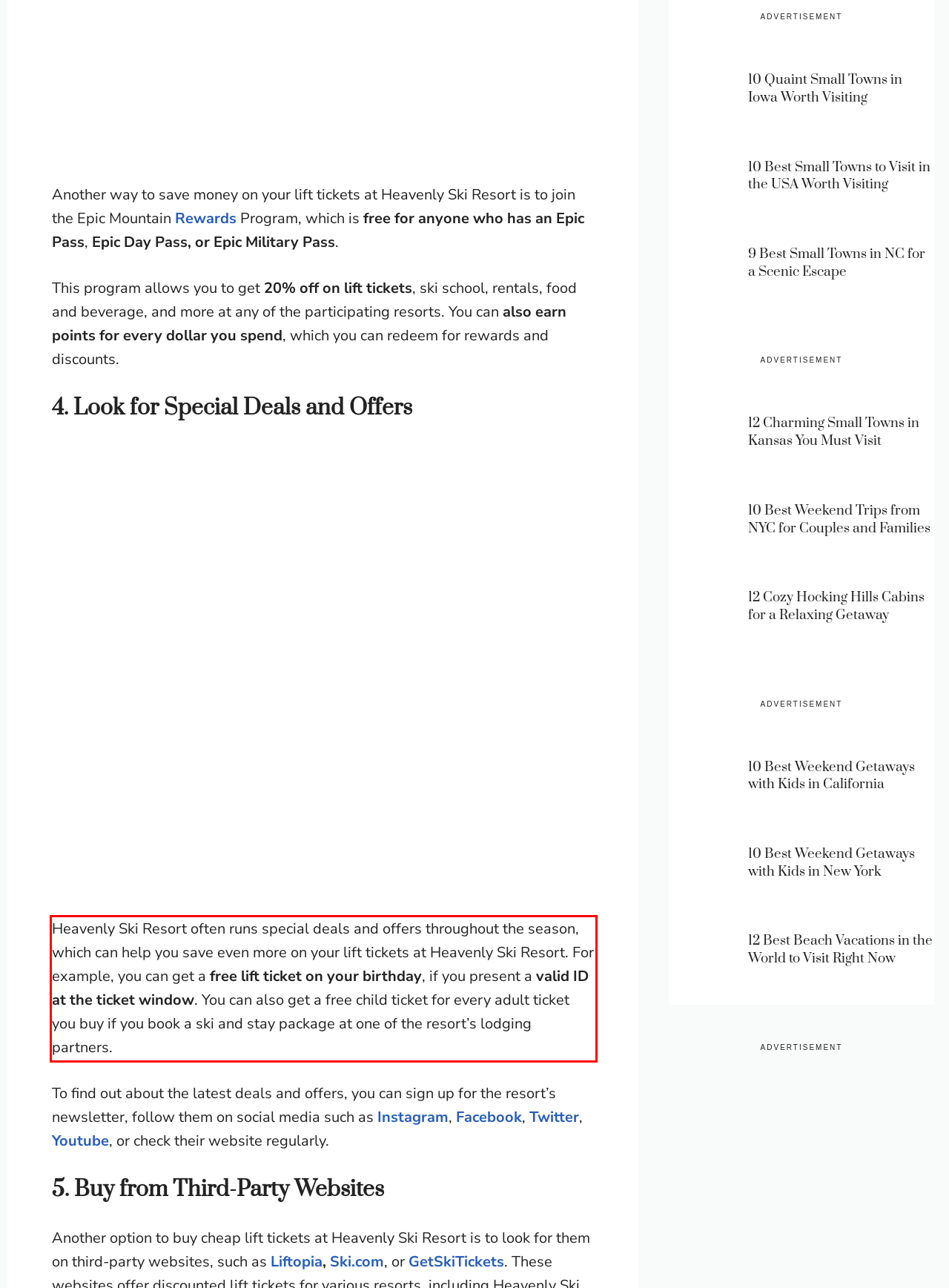Please identify the text within the red rectangular bounding box in the provided webpage screenshot.

Heavenly Ski Resort often runs special deals and offers throughout the season, which can help you save even more on your lift tickets at Heavenly Ski Resort. For example, you can get a free lift ticket on your birthday, if you present a valid ID at the ticket window. You can also get a free child ticket for every adult ticket you buy if you book a ski and stay package at one of the resort’s lodging partners.